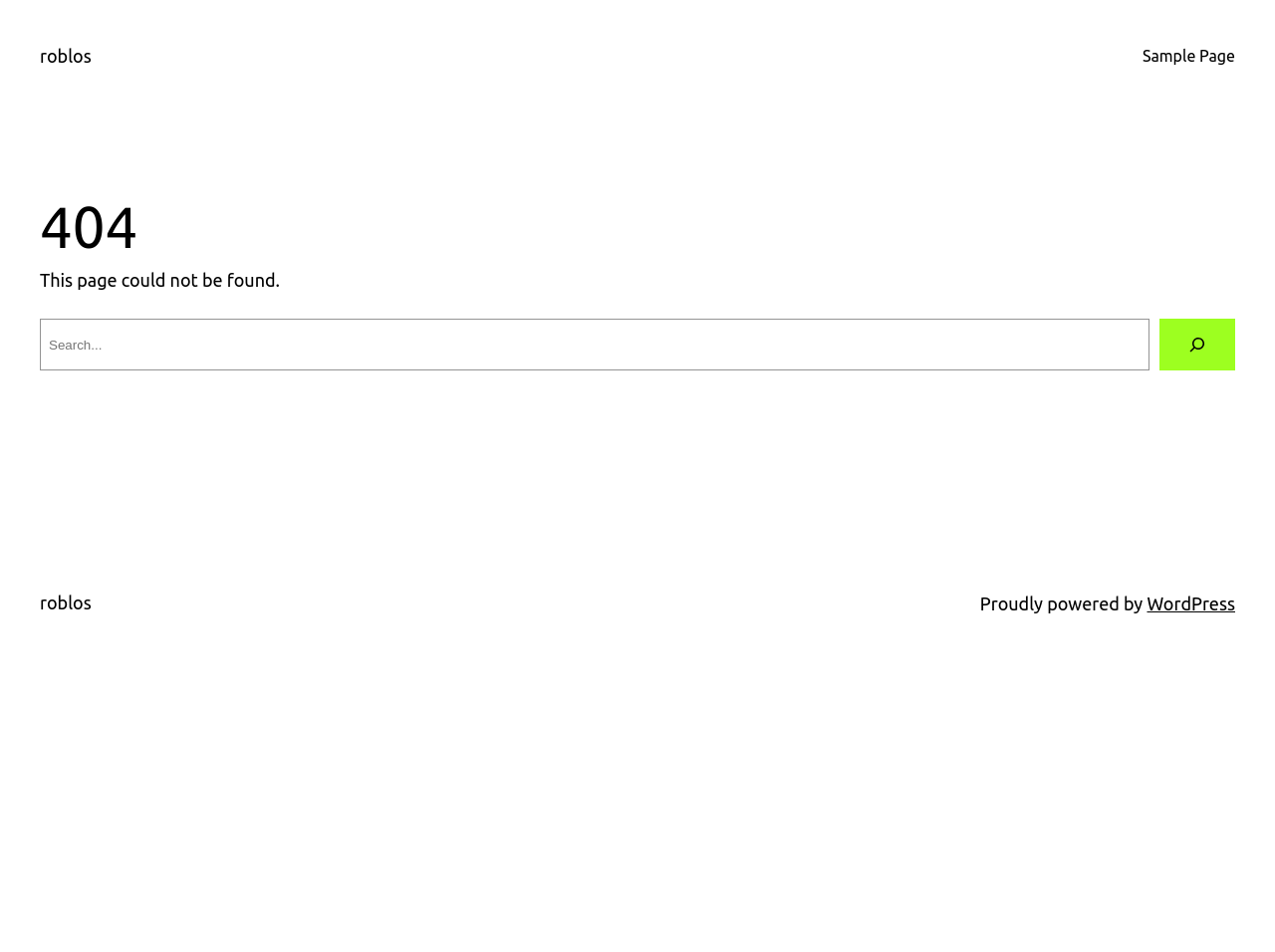What is the purpose of the search box?
Using the image, elaborate on the answer with as much detail as possible.

I inferred the purpose of the search box by looking at its location on the page and the text 'Search' next to it. The search box is likely intended for users to search for content on the website.